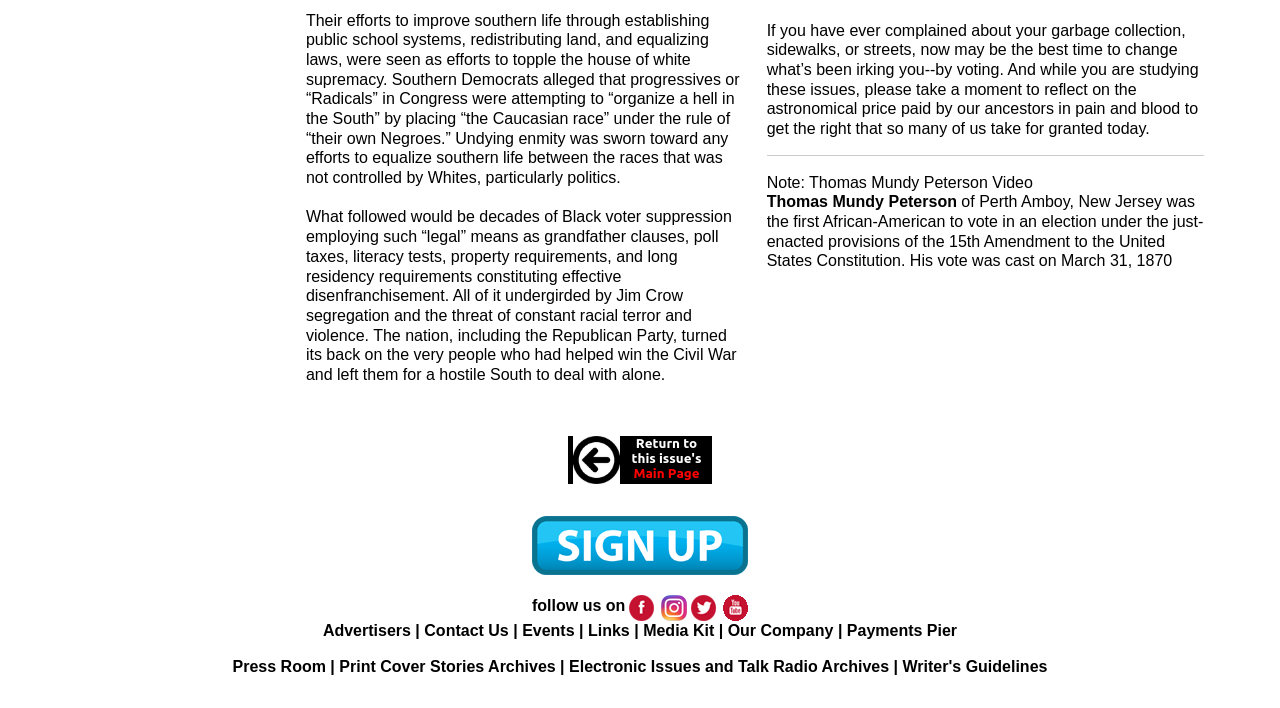What is the tone of the webpage?
Please provide a comprehensive answer to the question based on the webpage screenshot.

The tone of the webpage is informative, as it provides historical information about voting rights, and reflective, as it encourages readers to think about the sacrifices made by their ancestors to gain the right to vote. The text does not appear to be persuasive or argumentative, but rather educational and thought-provoking.